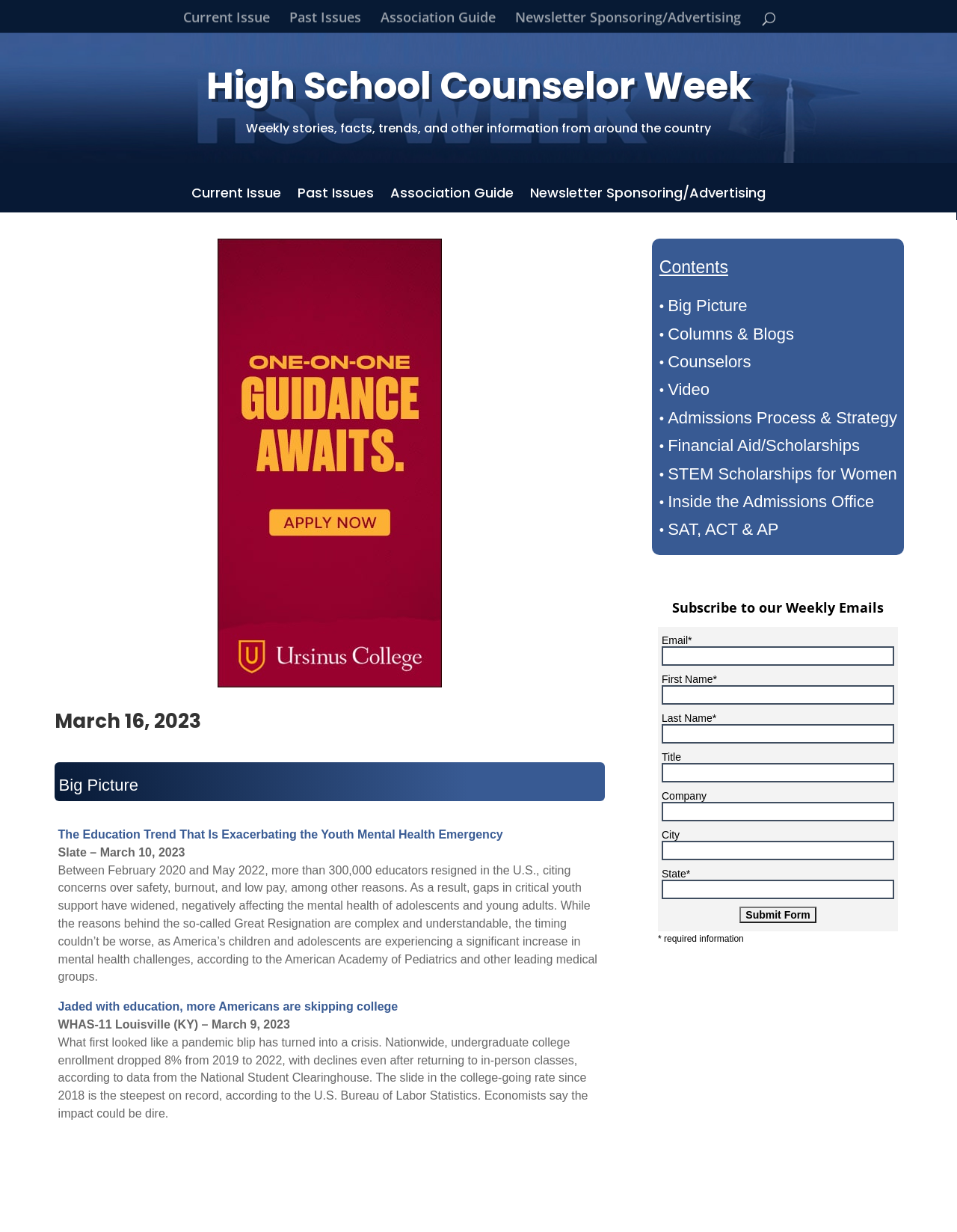Identify the bounding box coordinates necessary to click and complete the given instruction: "Subscribe to weekly emails".

[0.681, 0.488, 0.945, 0.505]